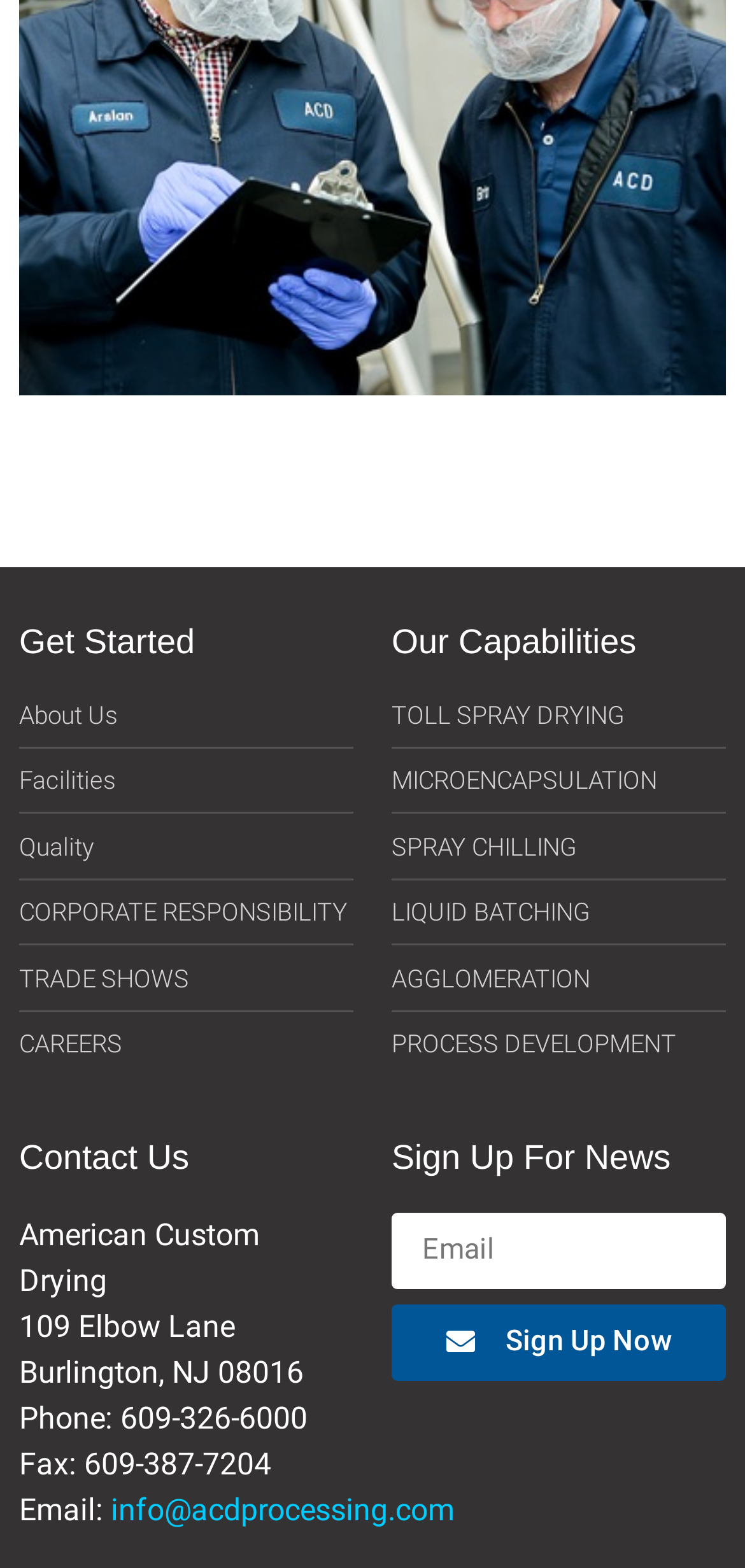Determine the bounding box coordinates of the clickable region to carry out the instruction: "View November 2020".

None